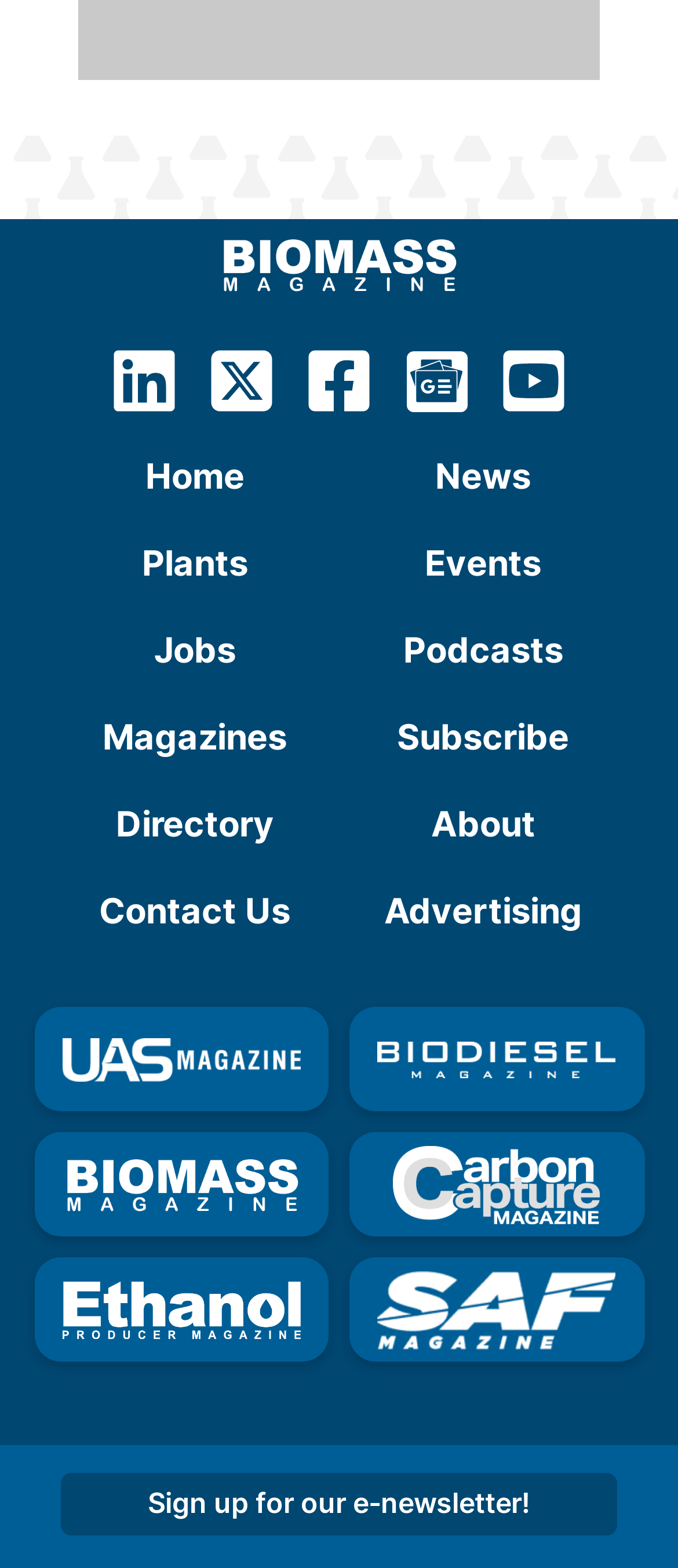Locate the bounding box coordinates of the segment that needs to be clicked to meet this instruction: "Click the Home link".

[0.214, 0.288, 0.361, 0.343]